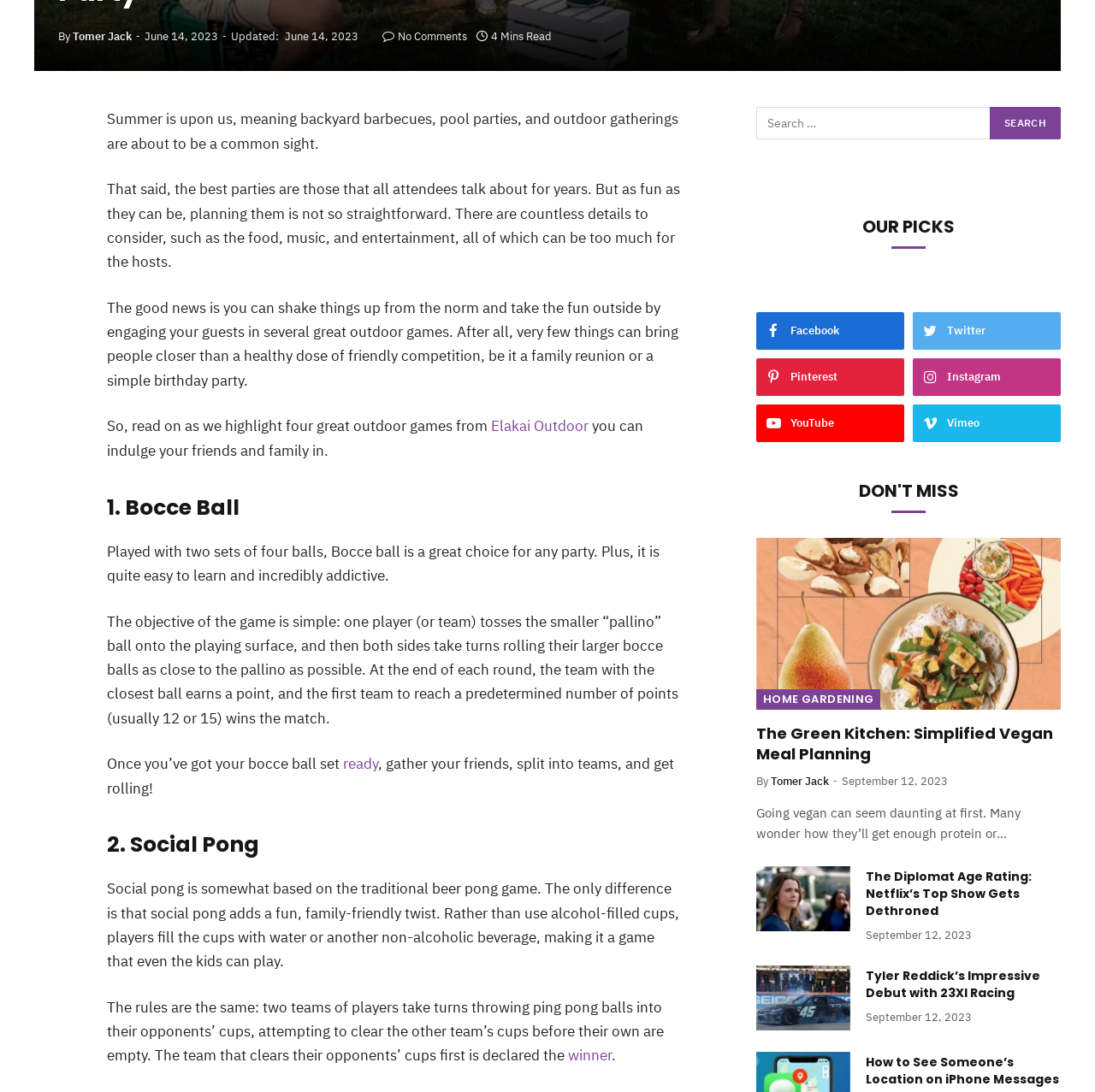From the webpage screenshot, identify the region described by Twitter. Provide the bounding box coordinates as (top-left x, top-left y, bottom-right x, bottom-right y), with each value being a floating point number between 0 and 1.

[0.031, 0.175, 0.067, 0.211]